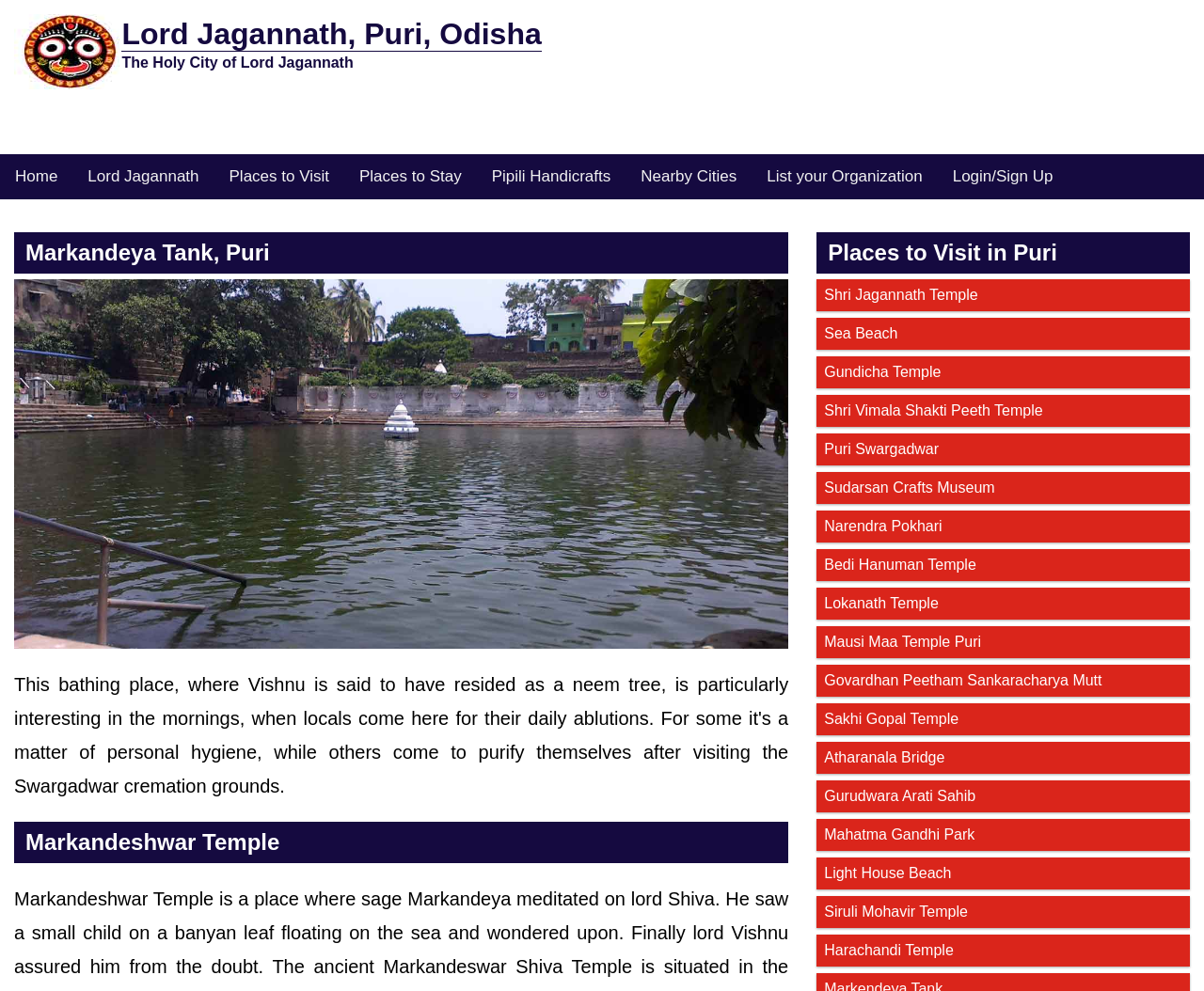What is the name of the temple dedicated to Lord Jagannath?
From the screenshot, provide a brief answer in one word or phrase.

Shri Jagannath Temple